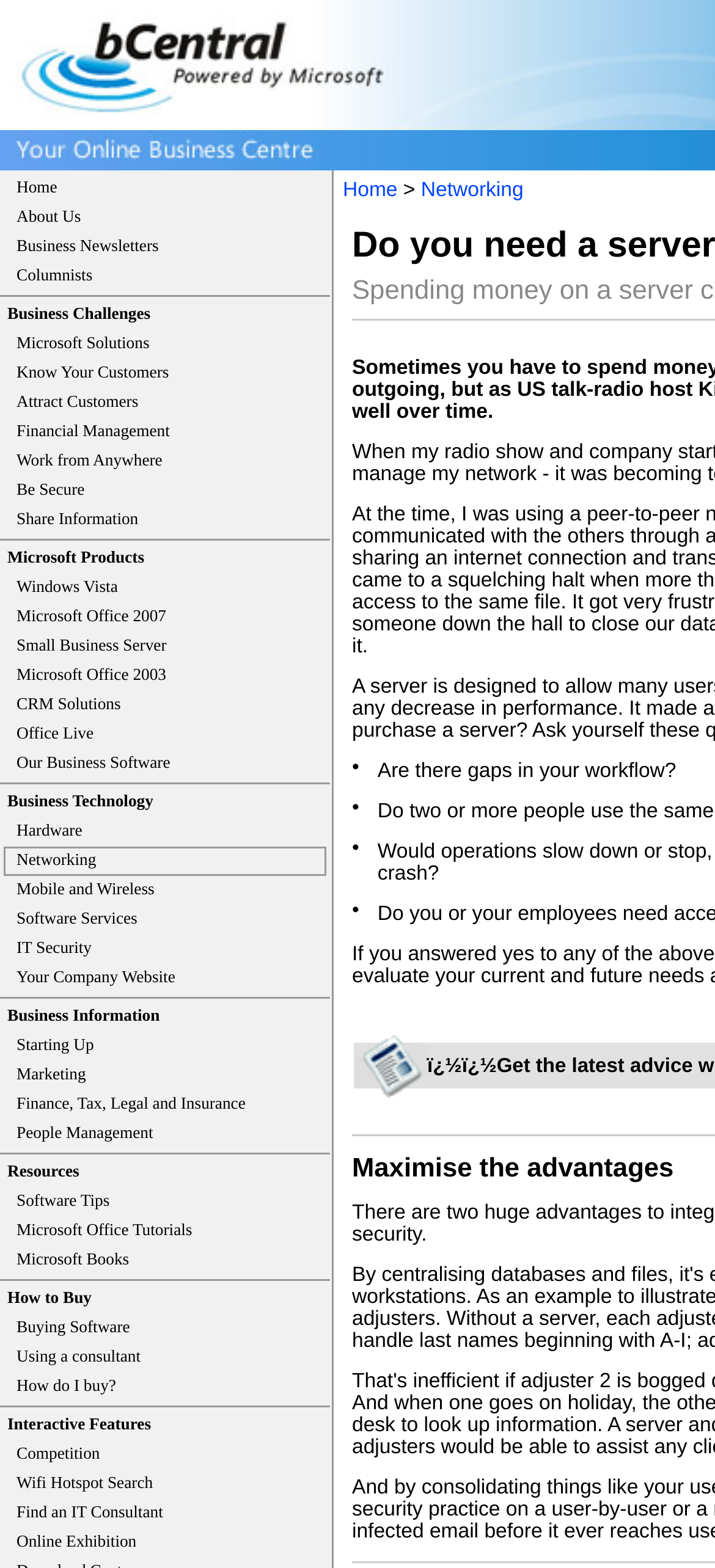Determine the bounding box coordinates for the HTML element described here: "Finance, Tax, Legal and Insurance".

[0.023, 0.698, 0.343, 0.709]